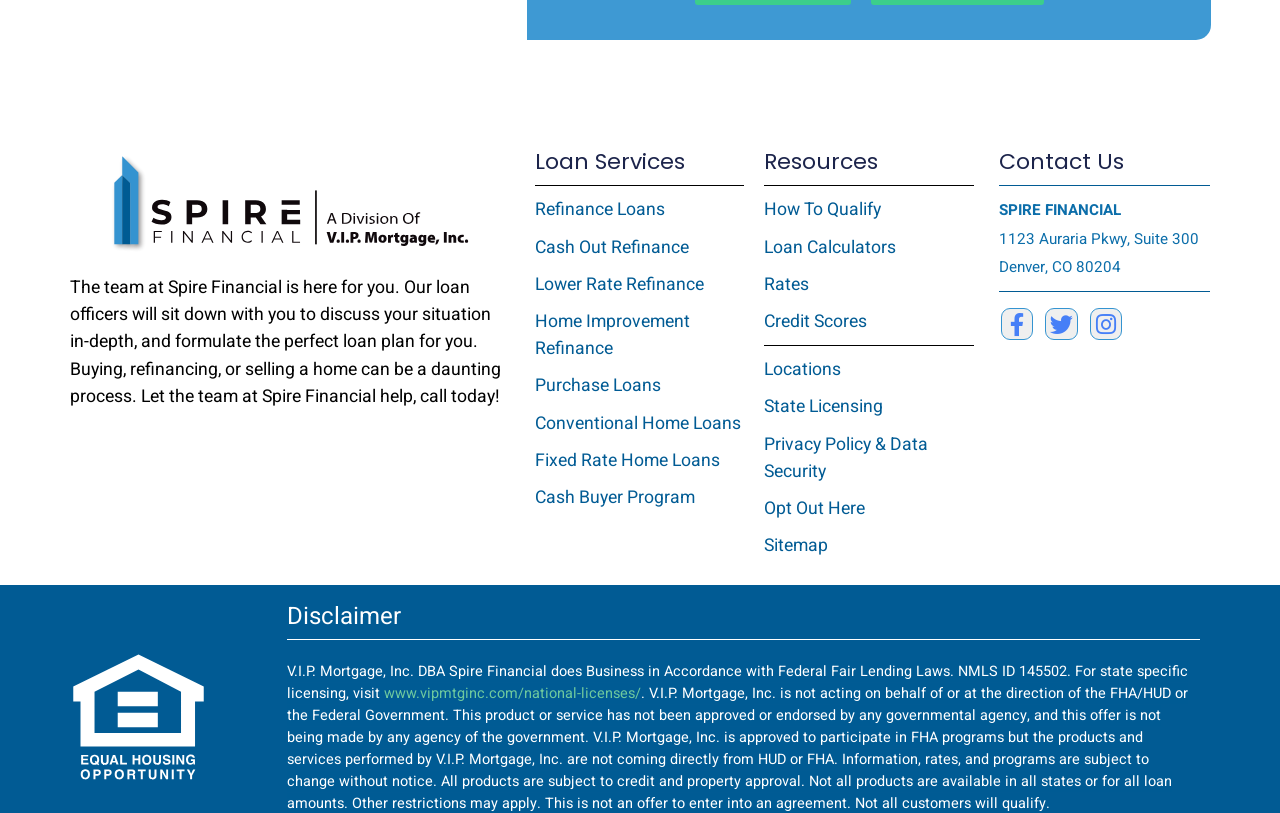Is Spire Financial licensed to operate in multiple states?
Refer to the image and give a detailed answer to the query.

The disclaimer section mentions 'For state specific licensing, visit www.vipmtginc.com/national-licenses/', indicating that Spire Financial is licensed to operate in multiple states and provides a link to access state-specific licensing information.